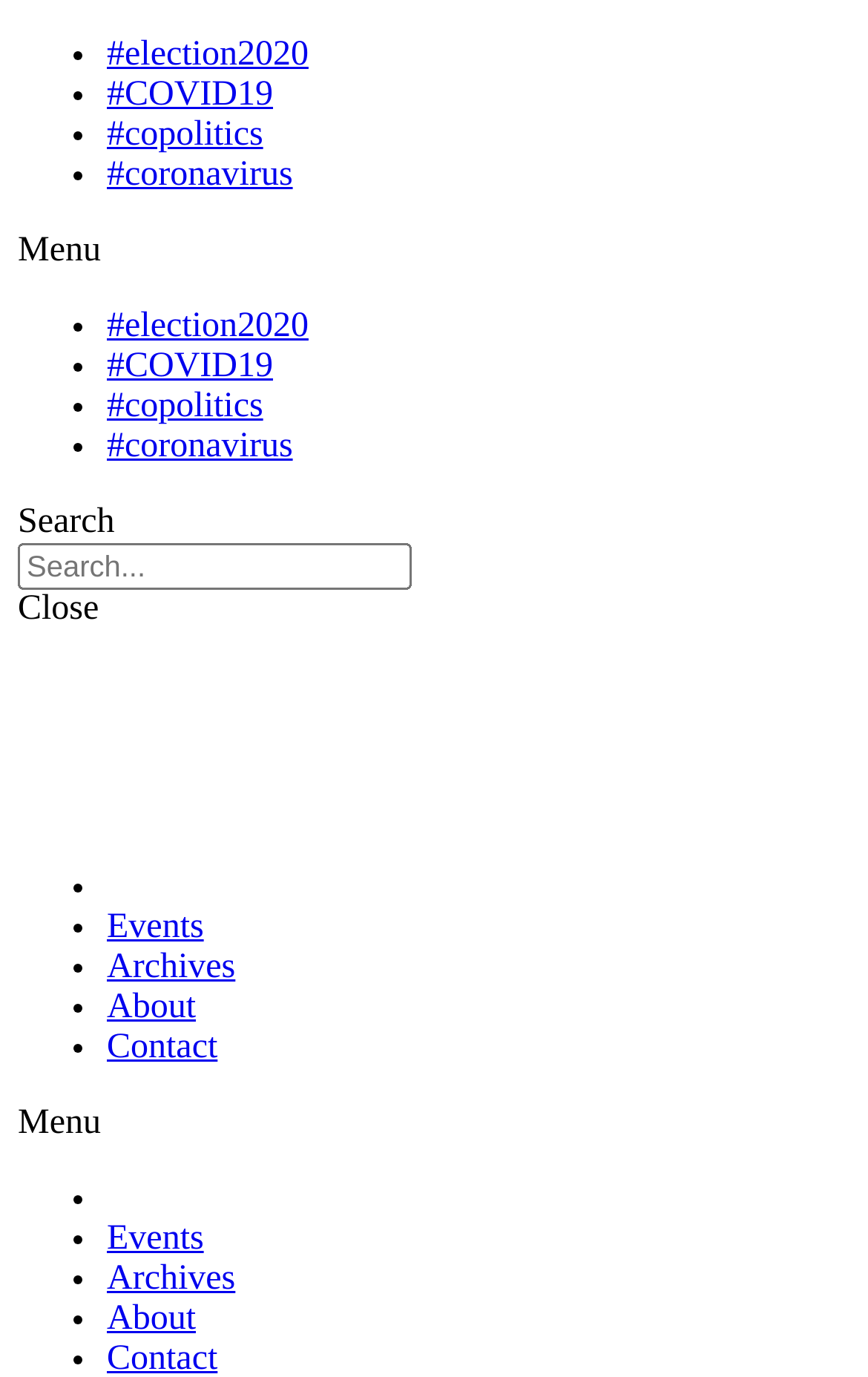Please find and report the bounding box coordinates of the element to click in order to perform the following action: "Go to election 2020 page". The coordinates should be expressed as four float numbers between 0 and 1, in the format [left, top, right, bottom].

[0.123, 0.026, 0.355, 0.053]